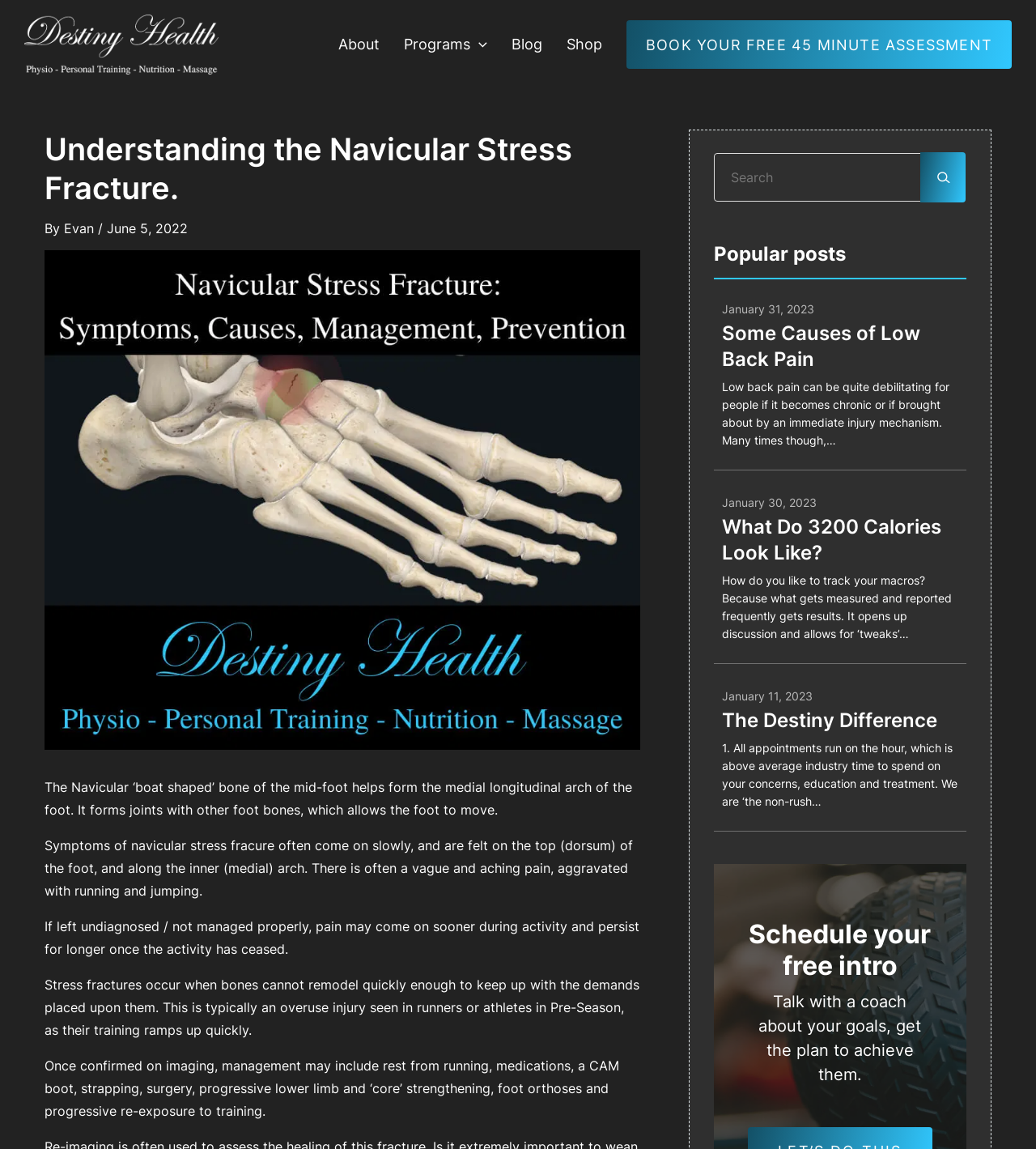Generate a comprehensive description of the webpage.

This webpage is about understanding navicular stress fractures, with a focus on the mid-foot bone and its role in forming the medial longitudinal arch of the foot. At the top of the page, there is a navigation menu with links to "About", "Programs", "Blog", "Shop", and "BOOK YOUR FREE 45 MINUTE ASSESSMENT". Below the navigation menu, there is a header section with a title "Understanding the Navicular Stress Fracture" and information about the author and date of publication.

The main content of the page is divided into several sections. The first section describes the navicular bone and its function, followed by a section on the symptoms of navicular stress fractures, which include pain on the top and inner arch of the foot. The next section explains how stress fractures occur, typically as an overuse injury in runners or athletes. The final section discusses the management of navicular stress fractures, which may include rest, medications, and surgery.

On the right side of the page, there is a search box with a magnifying glass icon. Below the search box, there is a section titled "Popular posts" with links to three articles: "Some Causes of Low Back Pain", "What Do 3200 Calories Look Like?", and "The Destiny Difference". Each article has a brief summary and a heading with the title of the article.

At the bottom of the page, there is a call-to-action section with a heading "Schedule your free intro" and a brief description of what to expect from a free consultation with a coach.